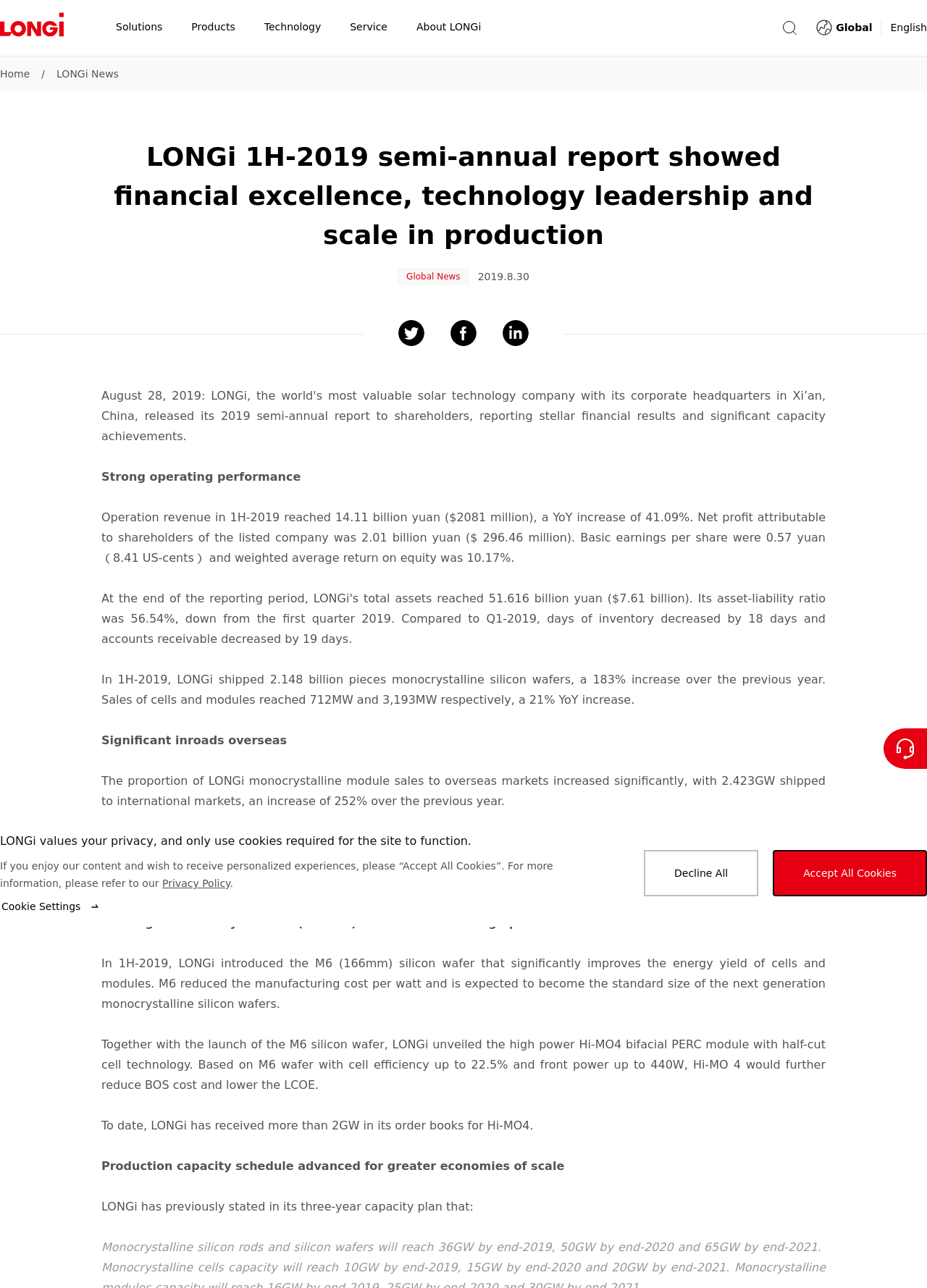Identify the bounding box coordinates of the clickable section necessary to follow the following instruction: "Click the LONGi Solar link". The coordinates should be presented as four float numbers from 0 to 1, i.e., [left, top, right, bottom].

[0.0, 0.005, 0.069, 0.038]